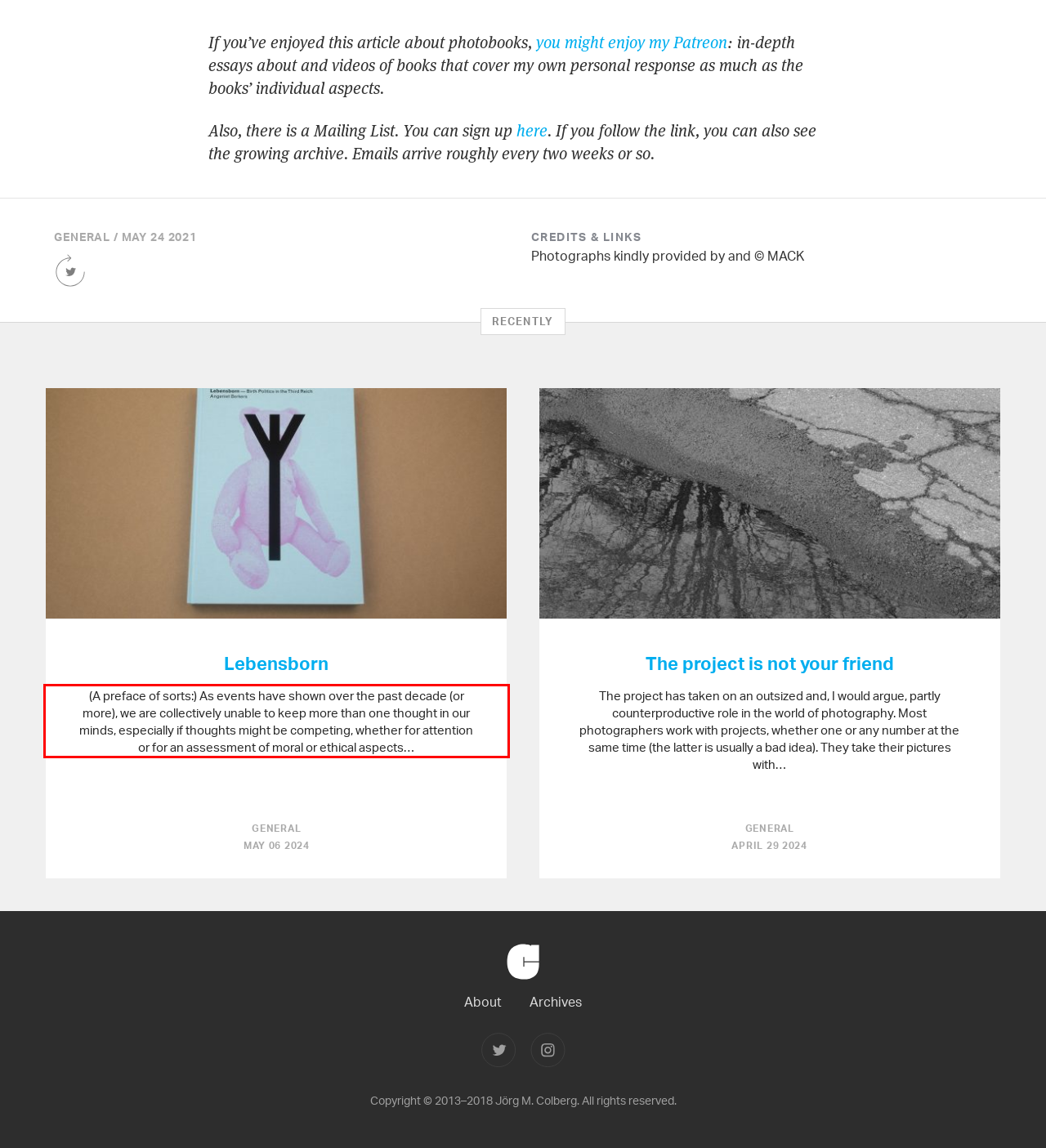You are provided with a screenshot of a webpage that includes a UI element enclosed in a red rectangle. Extract the text content inside this red rectangle.

(A preface of sorts:) As events have shown over the past decade (or more), we are collectively unable to keep more than one thought in our minds, especially if thoughts might be competing, whether for attention or for an assessment of moral or ethical aspects…